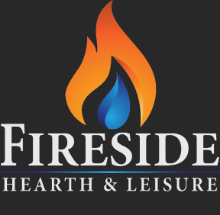Please reply with a single word or brief phrase to the question: 
What type of products does Fireside Hearth & Leisure likely offer?

fireplaces and hearth accessories